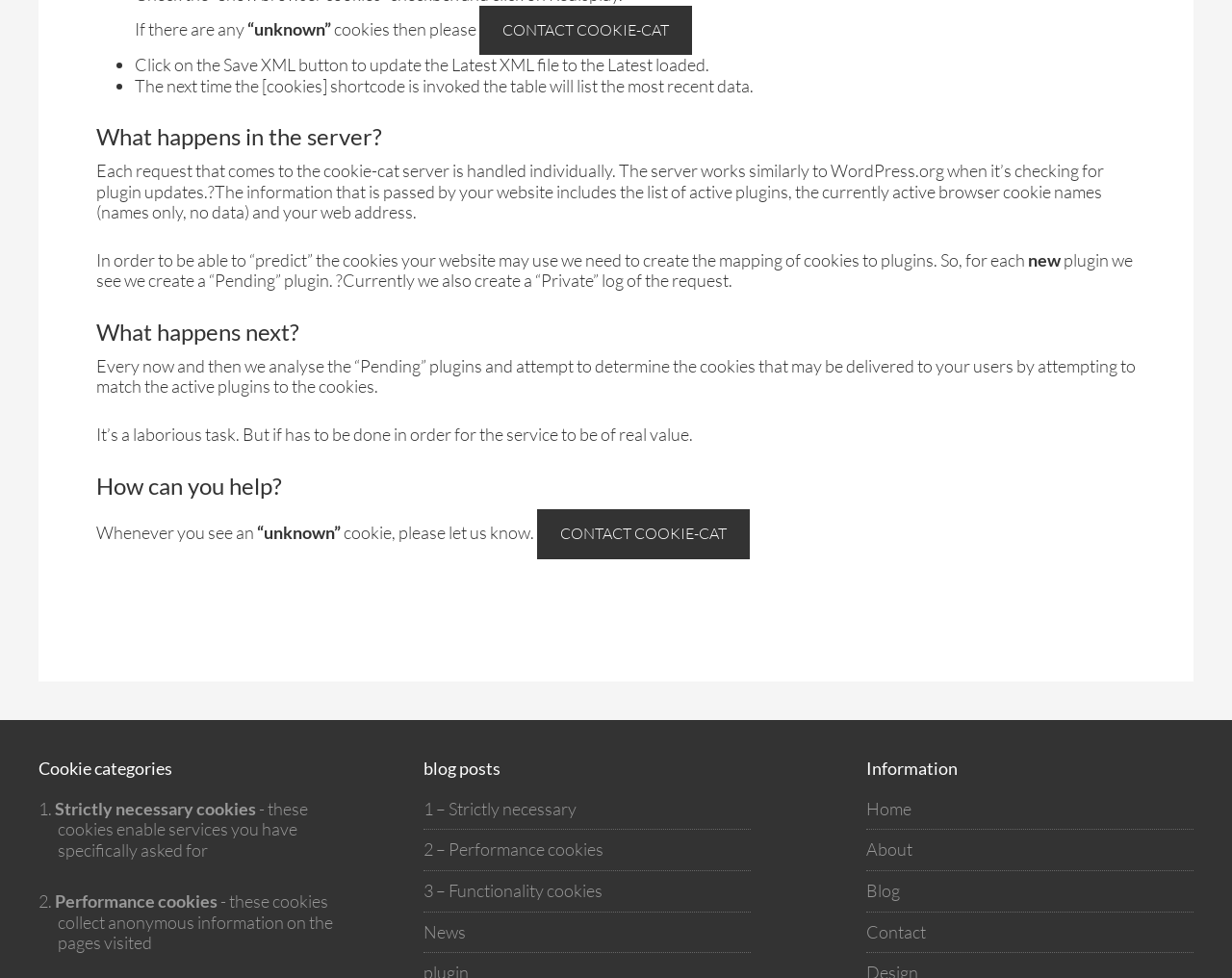Could you indicate the bounding box coordinates of the region to click in order to complete this instruction: "Click on 1 – Strictly necessary".

[0.344, 0.816, 0.468, 0.837]